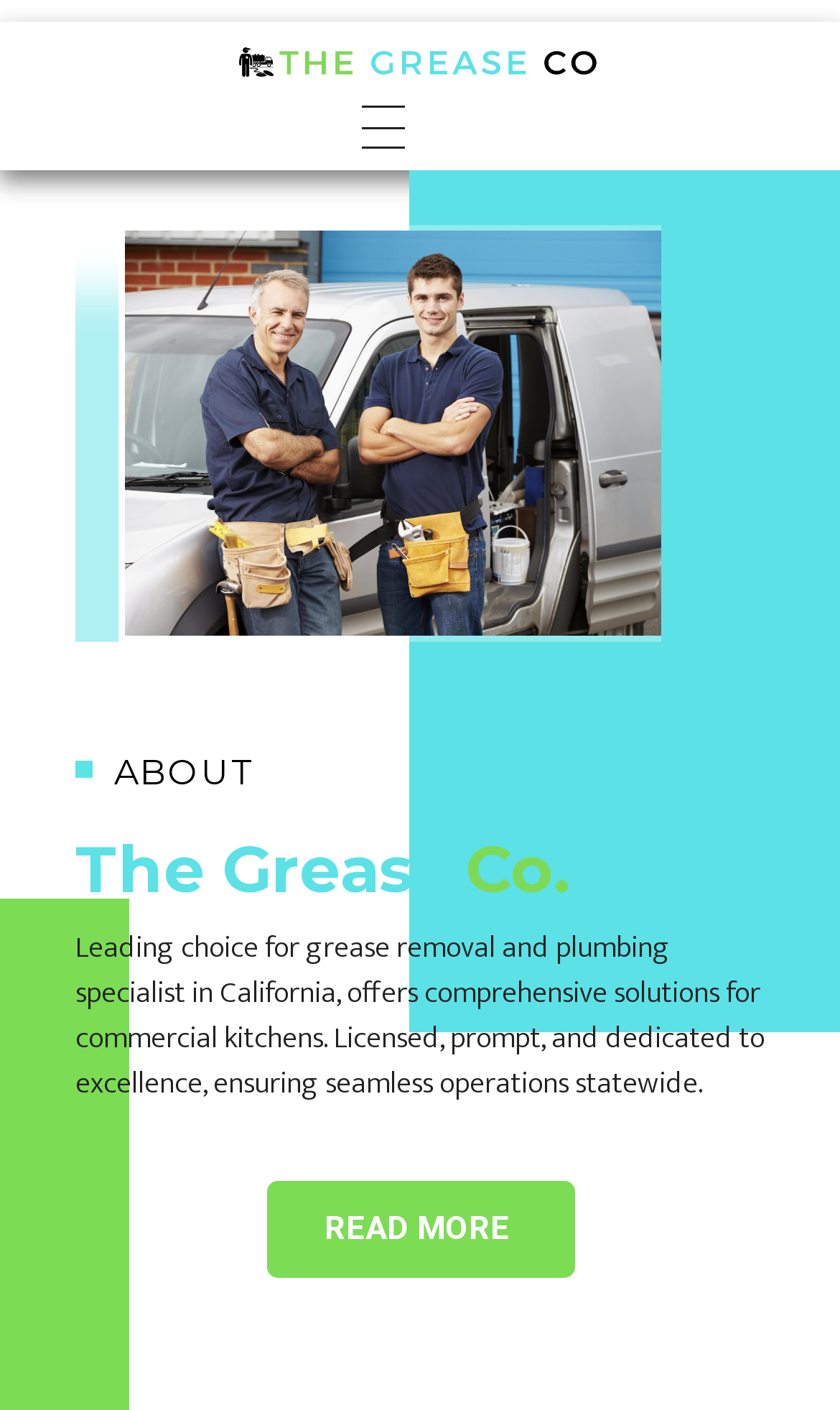Offer a detailed explanation of the webpage layout and contents.

The webpage is about The Grease Co., a leading plumbing specialist in California that offers comprehensive solutions for commercial kitchens. At the top left corner, there is a logo of The Grease Company, which is an image accompanied by a link. Below the logo, there is a heading that reads "The Grease Co. - Reliable Plumbing Solution for Restaurants in California". 

Under this heading, there are three subheadings. The first subheading is "ABOUT", which is centered at the top of the page. The second subheading is "The GreaseCo.", which is positioned below "ABOUT". The third subheading is a paragraph of text that describes the company's services, stating that they are a leading choice for grease removal and plumbing specialists in California, offering comprehensive solutions for commercial kitchens, and are licensed, prompt, and dedicated to excellence, ensuring seamless operations statewide.

To the right of the subheadings, there is an image, "Depositphotos_48303723_DS", which takes up a significant portion of the page. At the bottom right corner, there is a "READ MORE" button. Overall, the webpage has a clear and concise layout, with a prominent logo and headings that effectively communicate the company's services and expertise.